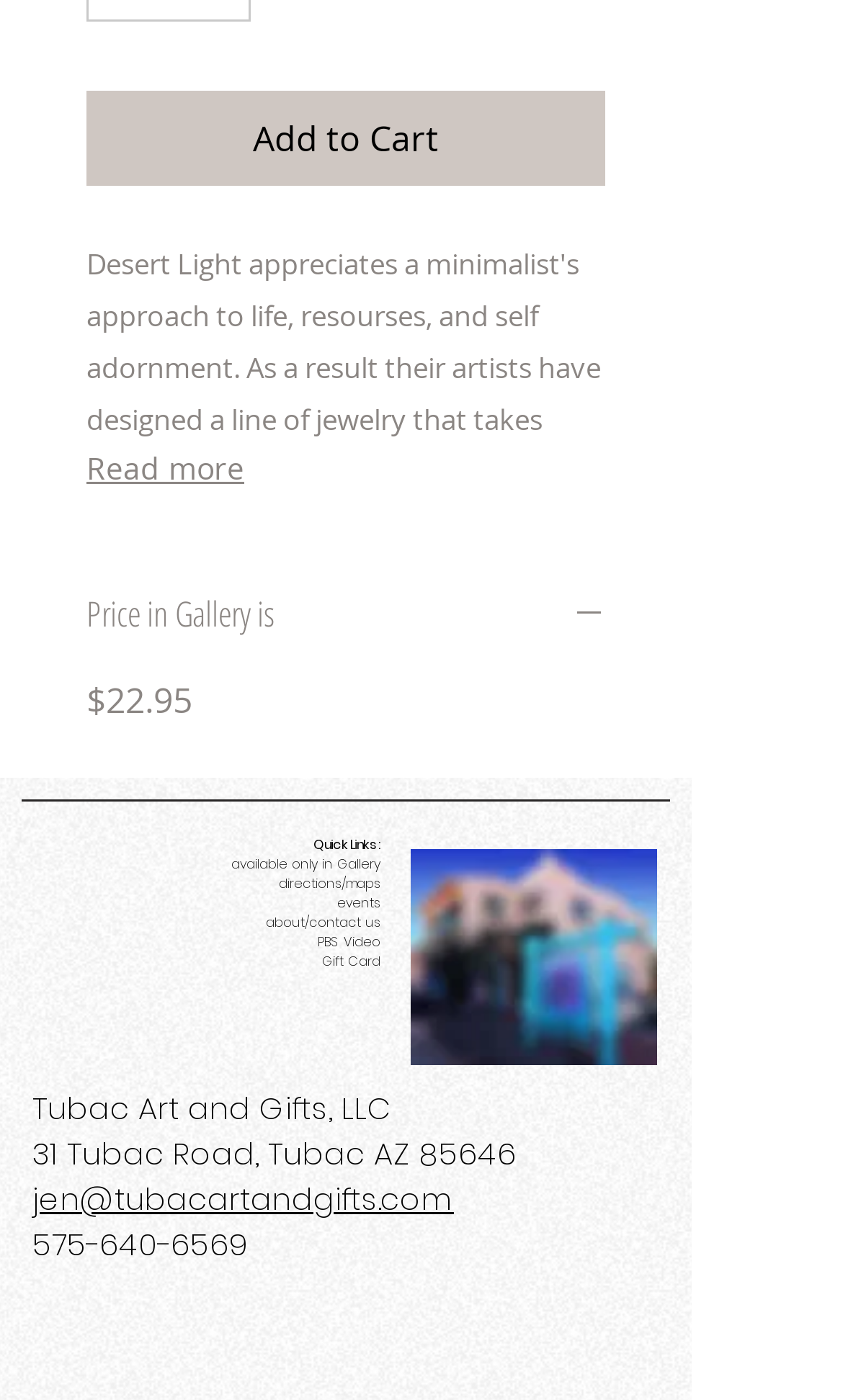What is the address of the company?
Please respond to the question with as much detail as possible.

The address of the company is mentioned in the text '31 Tubac Road, Tubac AZ 85646' which is located at the coordinates [0.038, 0.809, 0.613, 0.84] on the webpage.